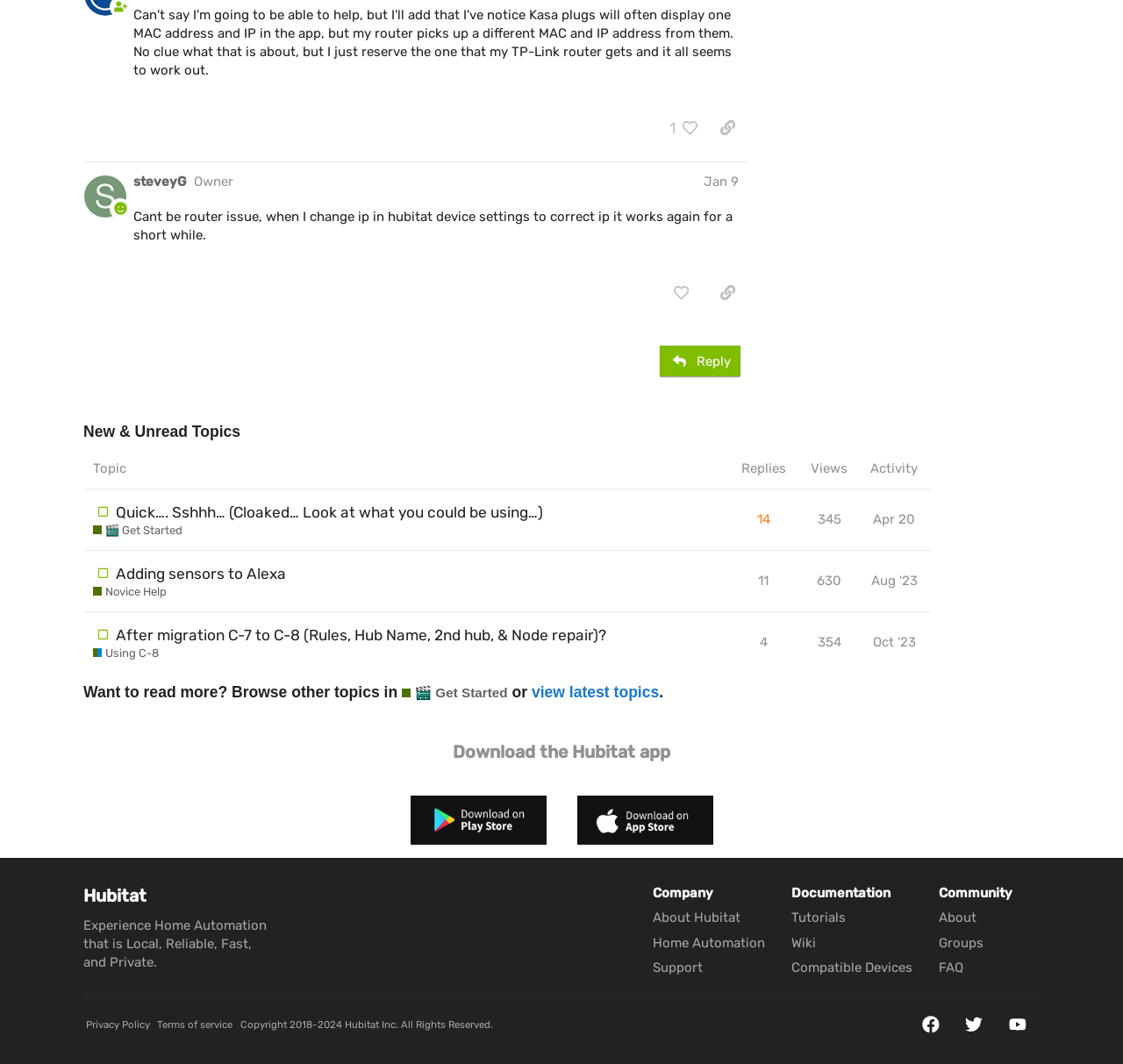Bounding box coordinates should be provided in the format (top-left x, top-left y, bottom-right x, bottom-right y) with all values between 0 and 1. Identify the bounding box for this UI element: title="Join us on Facebook"

[0.817, 0.954, 0.84, 0.971]